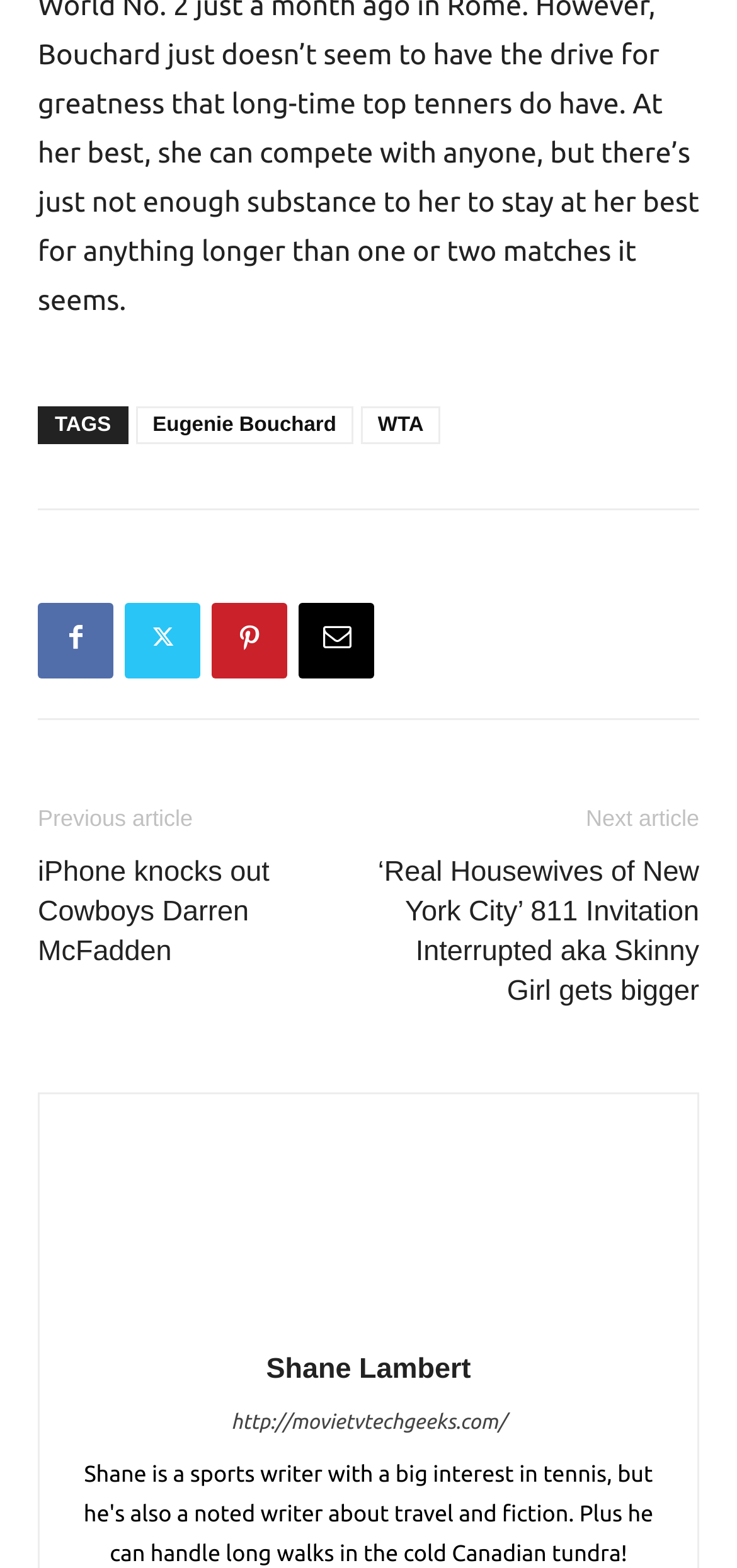Please respond to the question with a concise word or phrase:
What is the website's URL?

http://movietvtechgeeks.com/